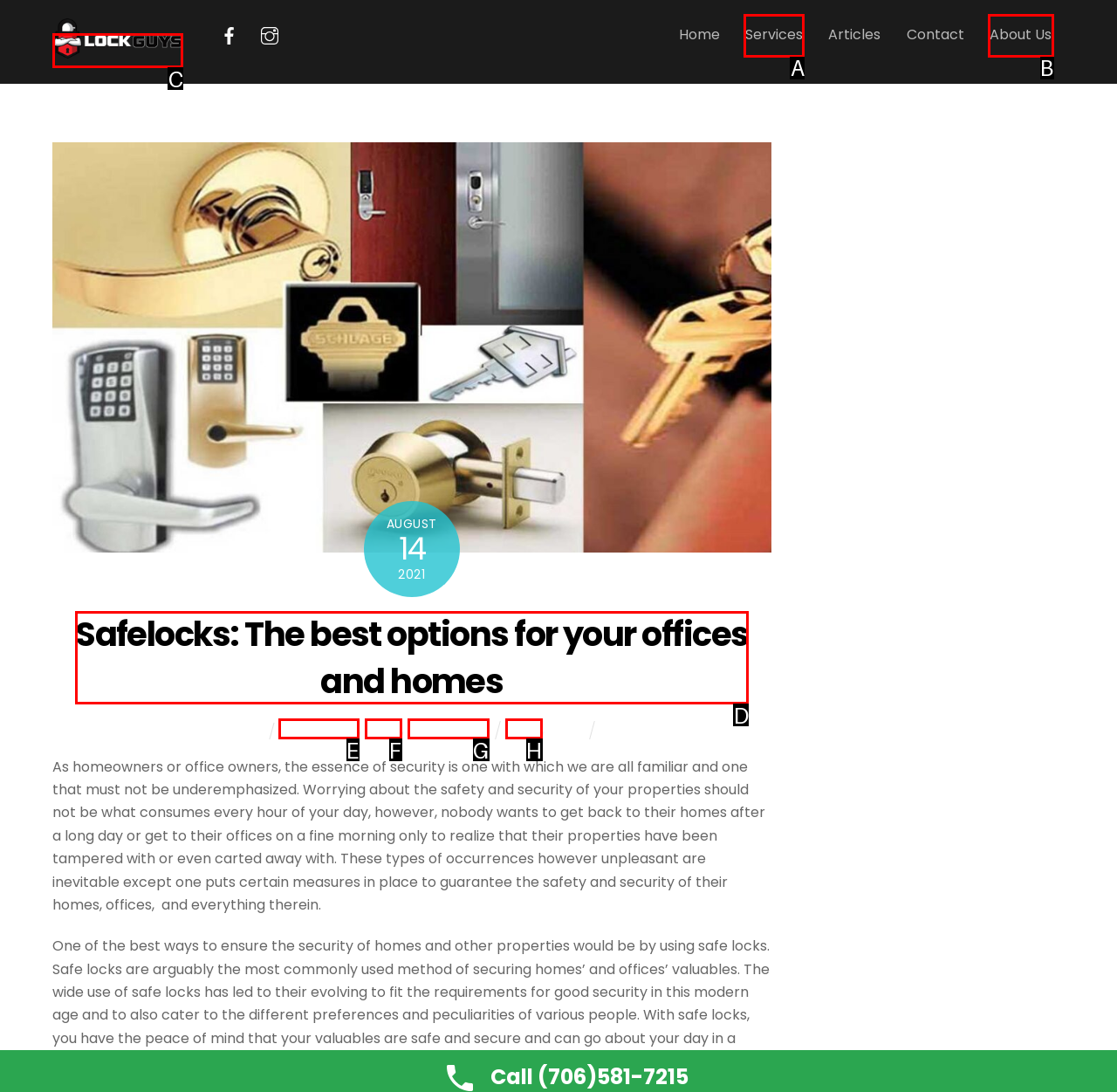Determine which HTML element I should select to execute the task: Click on the Lock Guys link
Reply with the corresponding option's letter from the given choices directly.

C